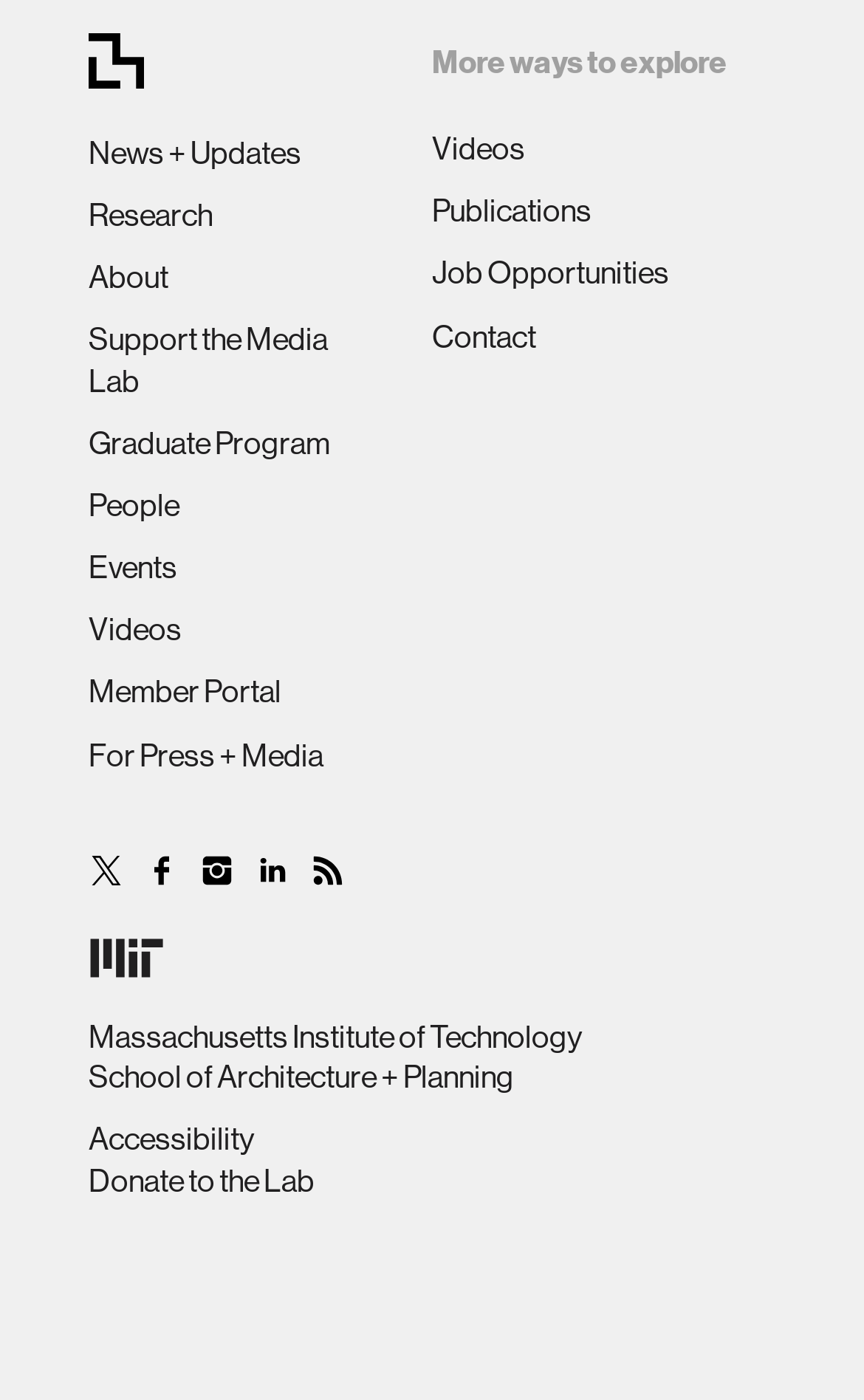Determine the bounding box coordinates of the clickable region to follow the instruction: "View Videos".

[0.5, 0.093, 0.608, 0.119]